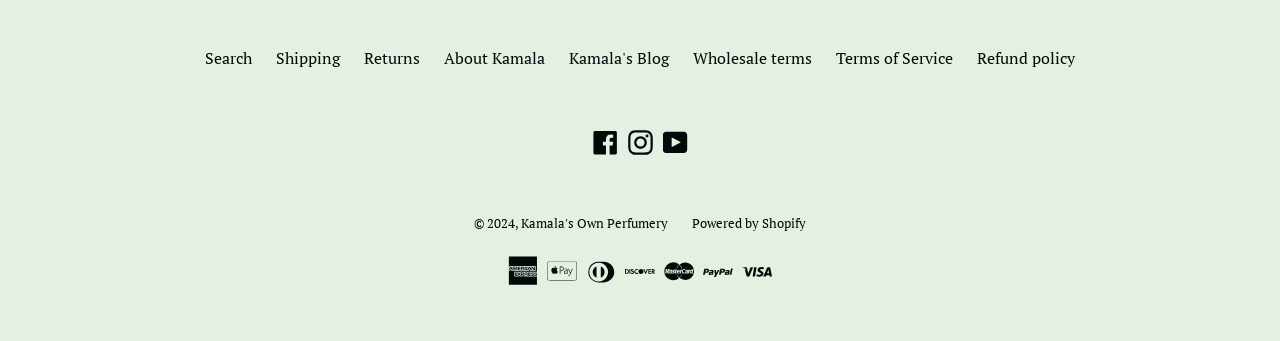How many social media links are there?
Analyze the image and deliver a detailed answer to the question.

I counted the number of social media links by looking at the links with the text 'Facebook', 'Instagram', and 'YouTube' at the bottom of the page, which are commonly used social media platforms.